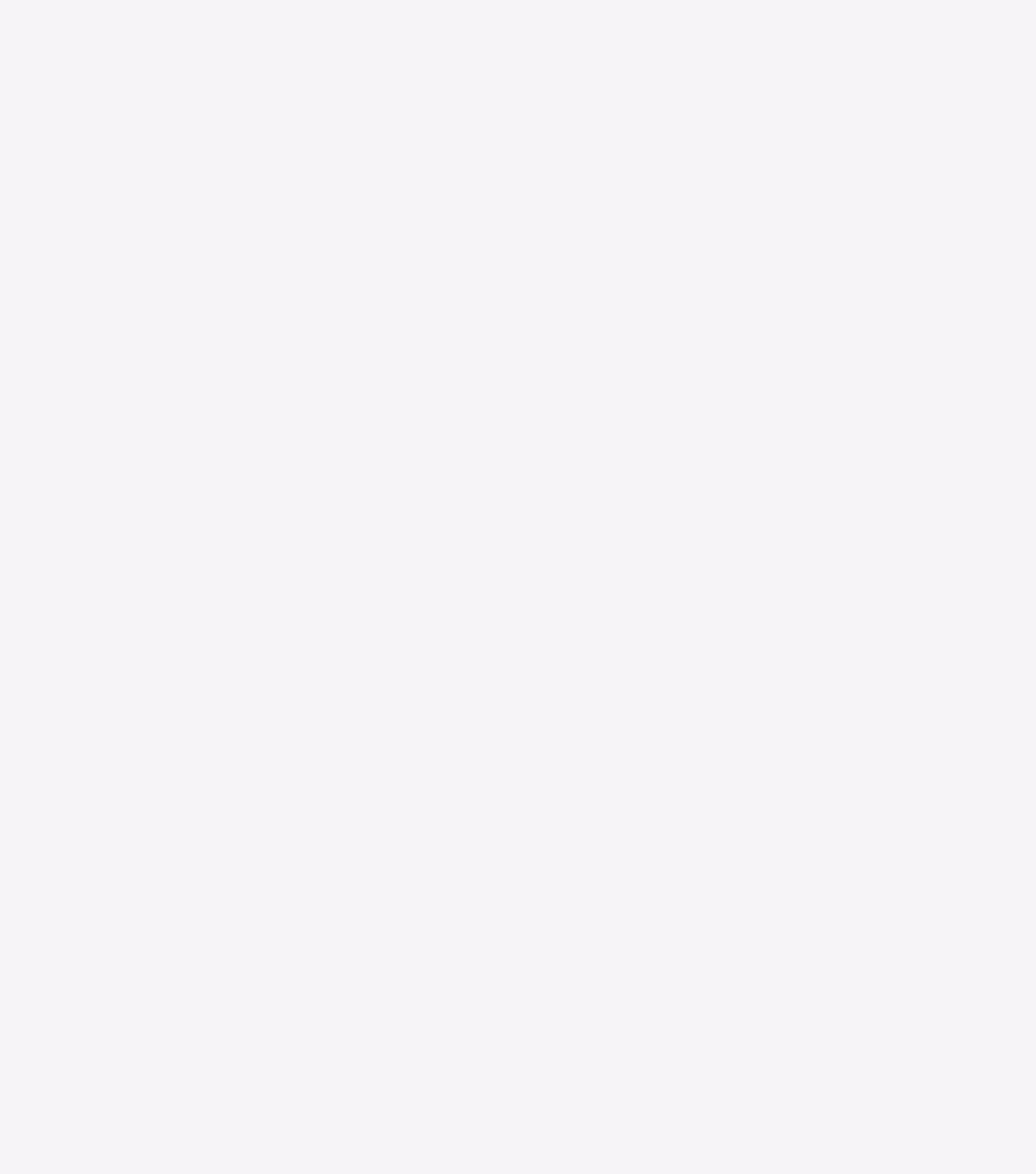How many banks are listed on the webpage?
Please elaborate on the answer to the question with detailed information.

There are 7 bank links listed on the webpage, including '江苏广电', '江苏省商务厅', '光大银行', '微商银行', '浦发银行', '招商银行', and '交通银行'. These links are located at the top of the webpage and each has an associated image element.